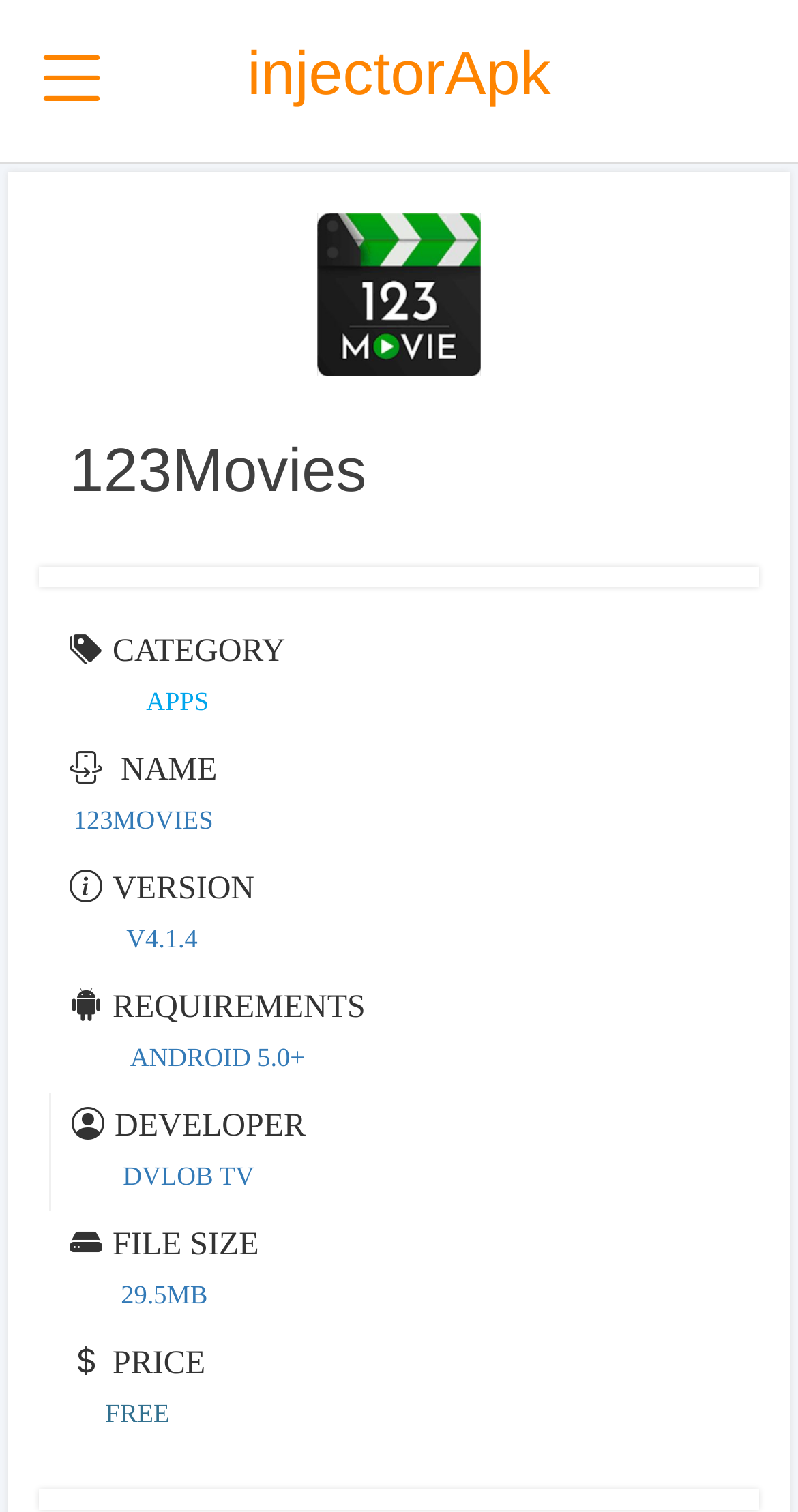Provide the bounding box coordinates of the HTML element described by the text: "TV App".

[0.0, 0.774, 0.077, 0.842]